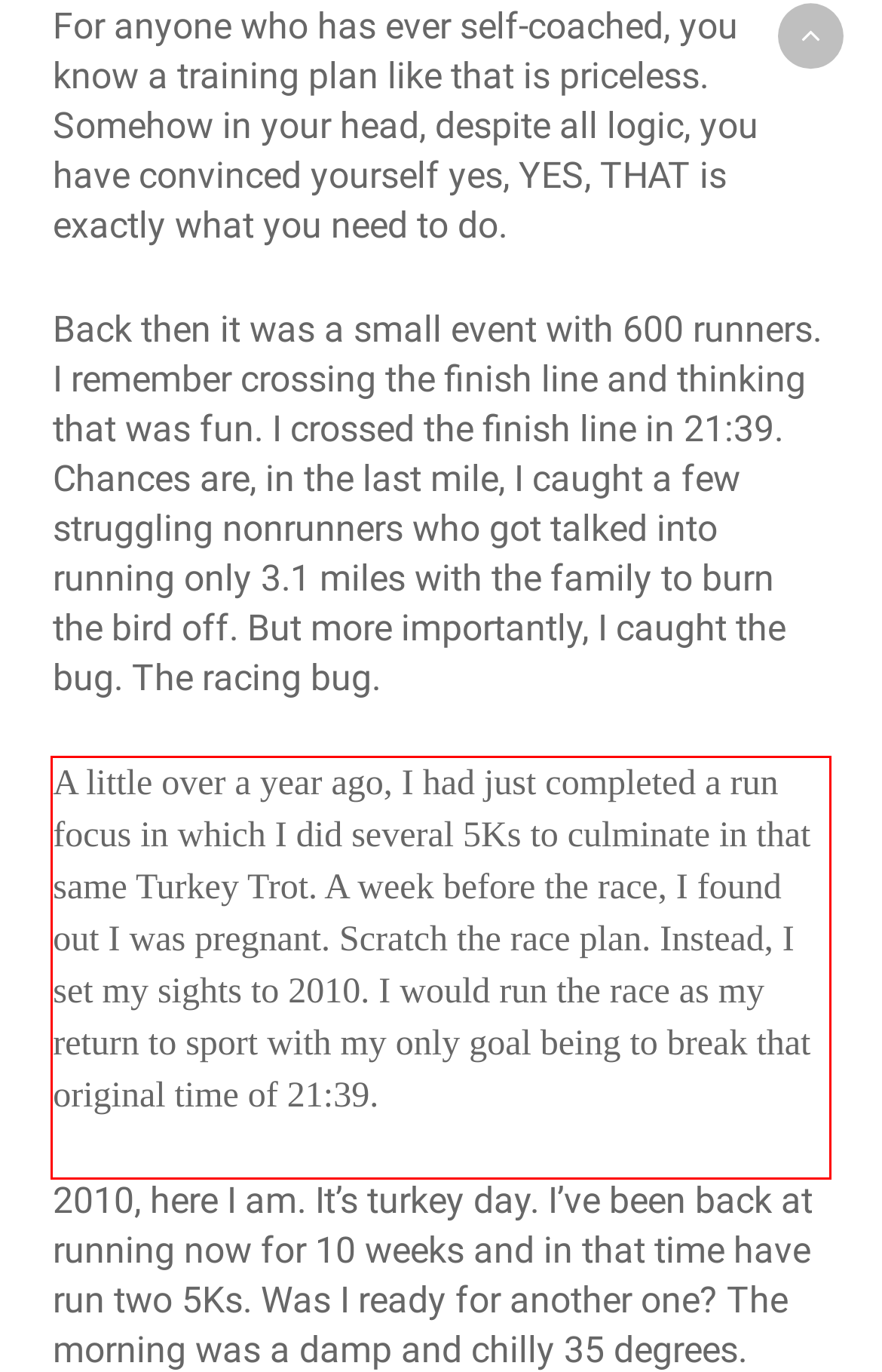Please identify and extract the text from the UI element that is surrounded by a red bounding box in the provided webpage screenshot.

A little over a year ago, I had just completed a run focus in which I did several 5Ks to culminate in that same Turkey Trot. A week before the race, I found out I was pregnant. Scratch the race plan. Instead, I set my sights to 2010. I would run the race as my return to sport with my only goal being to break that original time of 21:39.